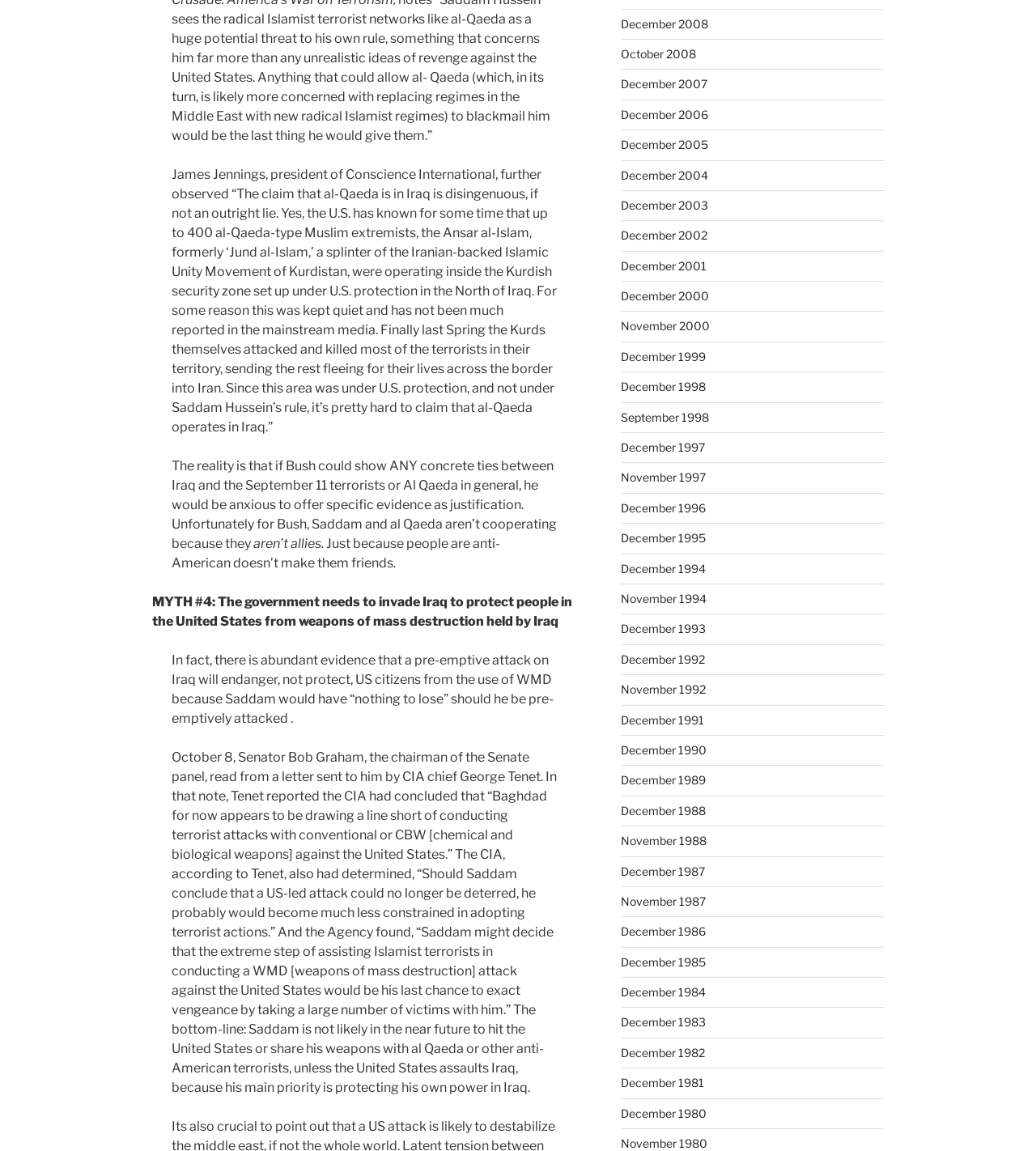Determine the bounding box coordinates of the clickable region to follow the instruction: "Click on December 2005".

[0.599, 0.12, 0.683, 0.132]